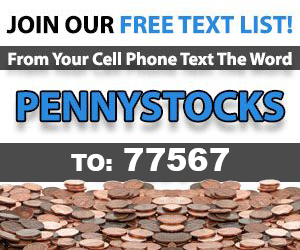Look at the image and give a detailed response to the following question: What is the focus of the promotional graphic?

The design combines visual elements of currency with striking typography, underscoring the focus on penny stock trading and investment opportunities.